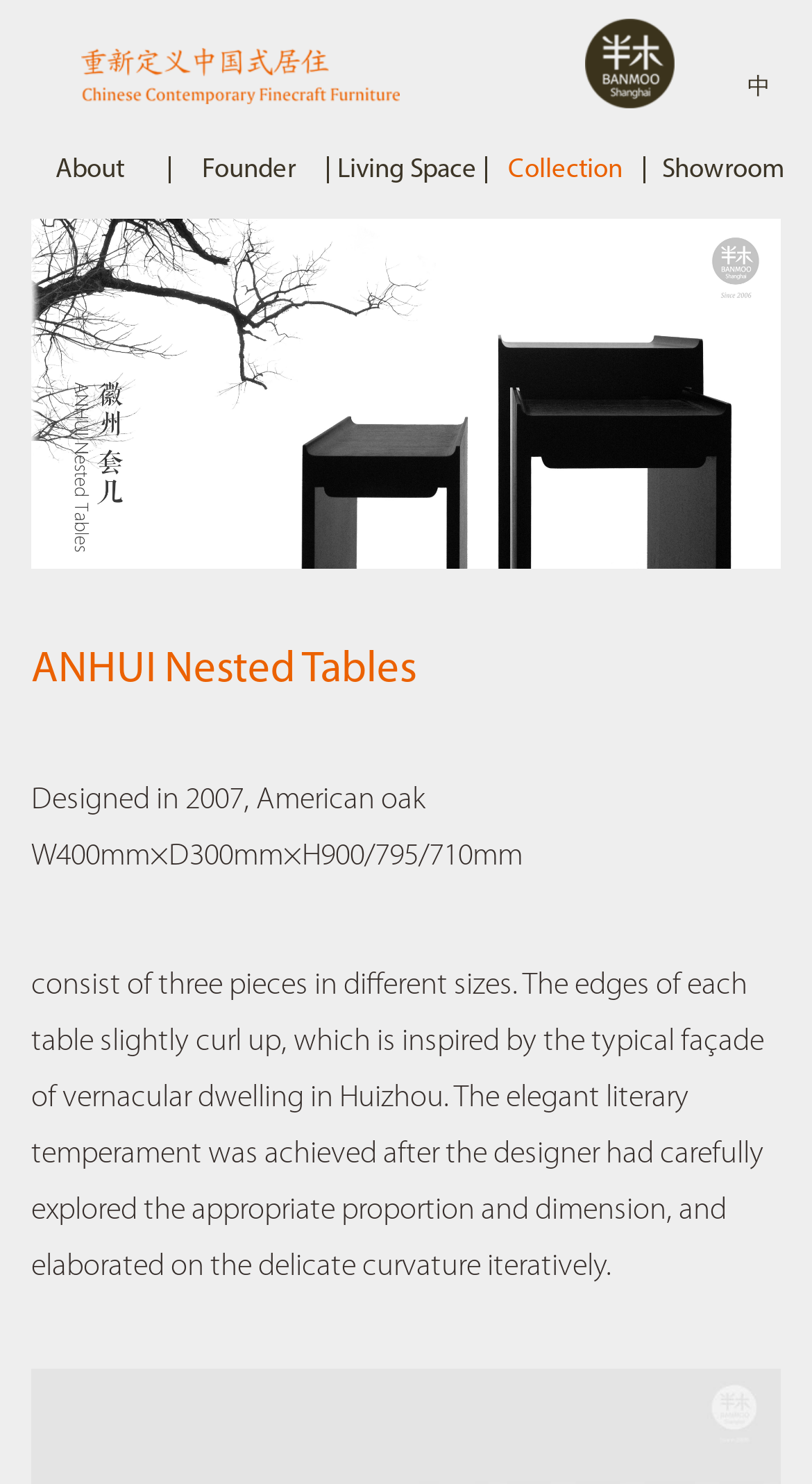Please predict the bounding box coordinates (top-left x, top-left y, bottom-right x, bottom-right y) for the UI element in the screenshot that fits the description: About

[0.013, 0.105, 0.208, 0.124]